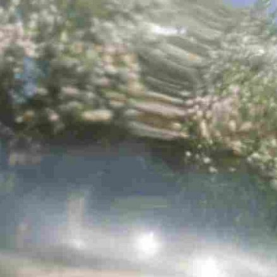Describe the important features and context of the image with as much detail as possible.

The image captures an abstract, blurred scene dominated by shimmering patterns reminiscent of light reflecting off water. The surface appears to be disturbed, creating a dynamic texture filled with streaks of color, likely from underwater elements or plant life. This visually captivating moment is part of the visual narrative accompanying the article titled "There's a blank space shining...", suggesting a contemplative theme that invites the viewer to reflect on depth and perception within a soothing aquatic environment.